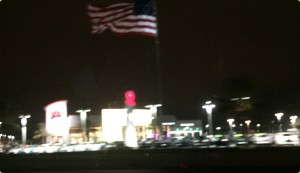What type of establishment has a recognizable red logo?
Answer the question with a single word or phrase, referring to the image.

Fast-food restaurant